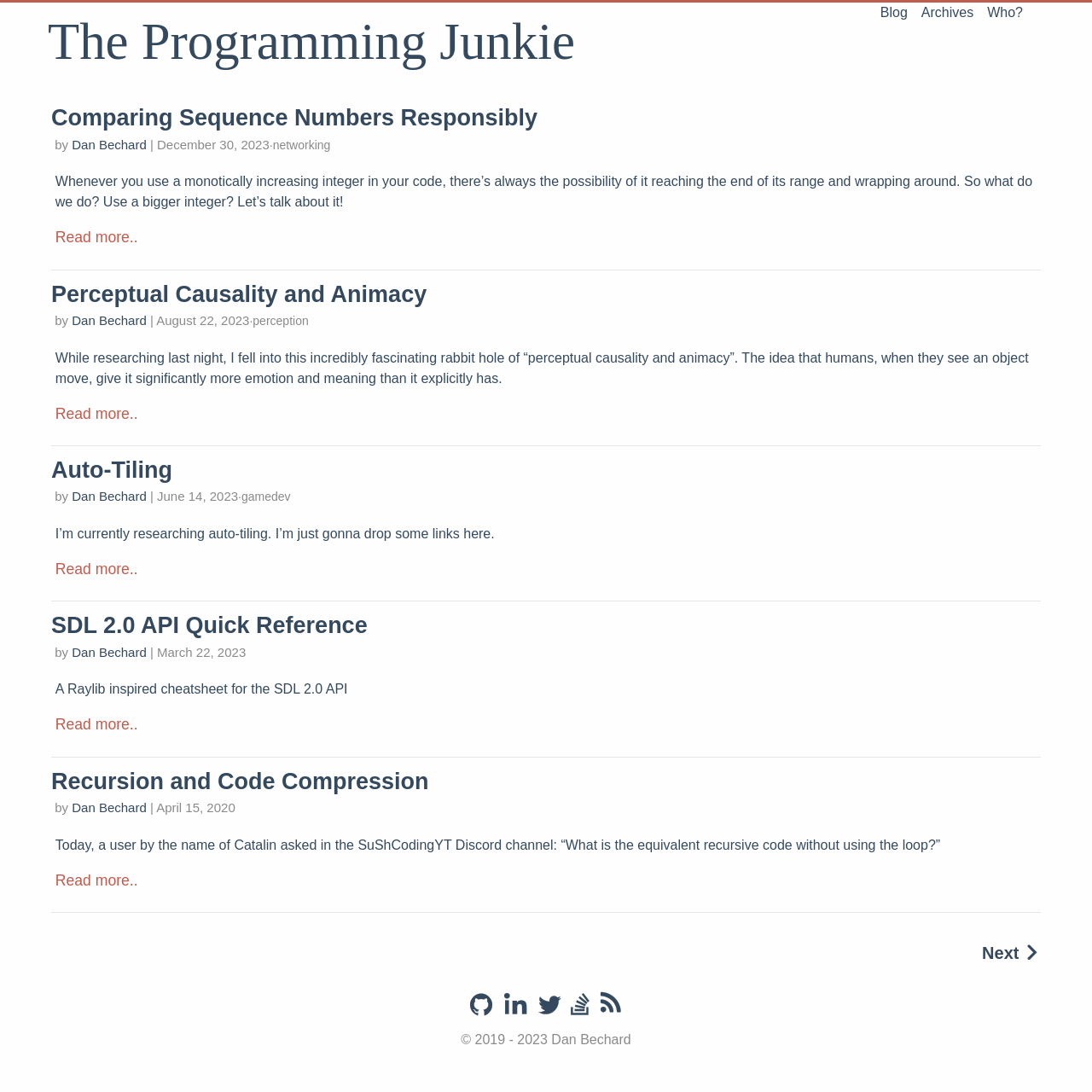Refer to the image and answer the question with as much detail as possible: What is the title of the first article?

I determined the title of the first article by looking at the heading element within the first article element, which has a bounding box coordinate of [0.047, 0.092, 0.953, 0.124]. The text content of this heading element is 'Comparing Sequence Numbers Responsibly'.